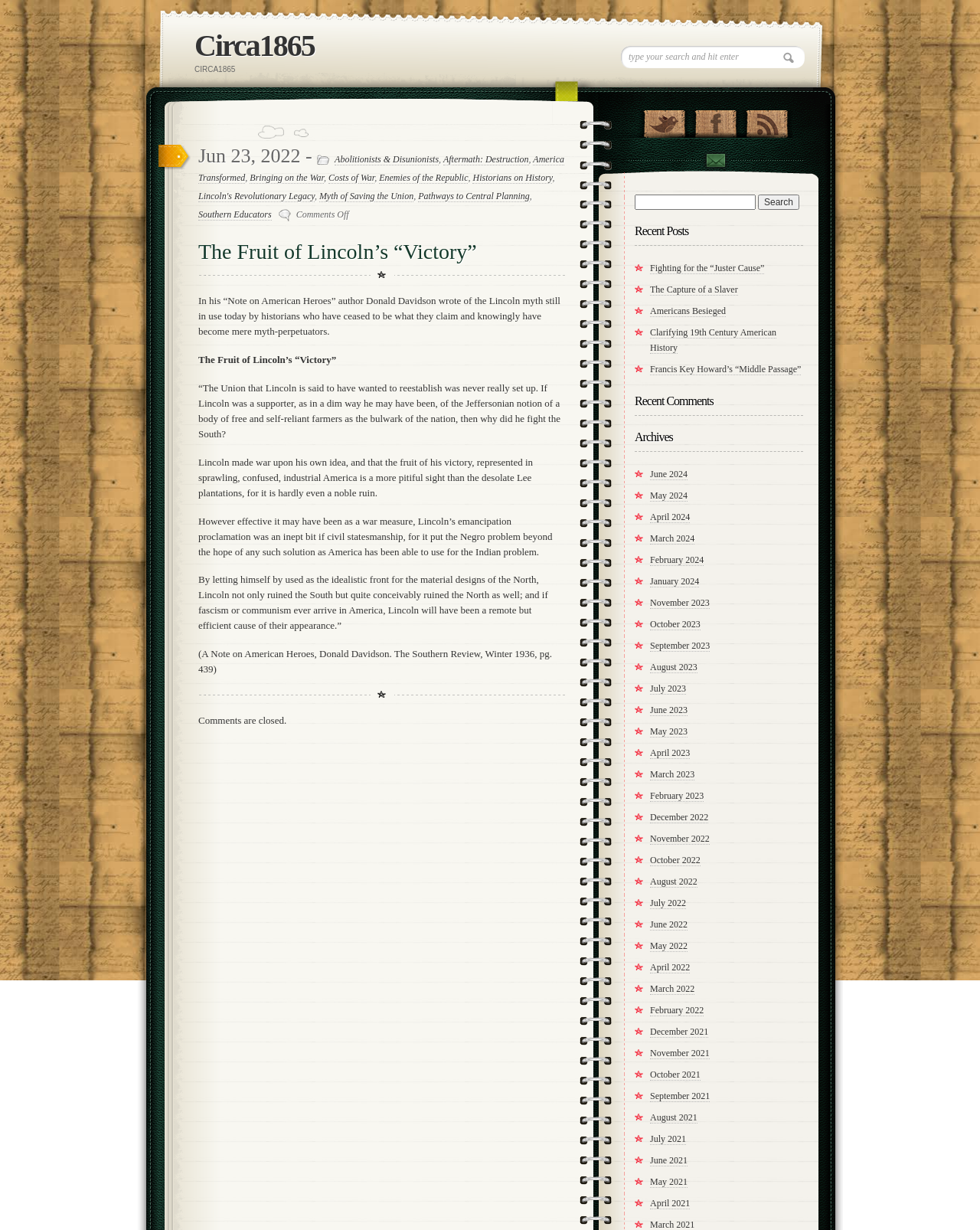Locate the bounding box of the UI element described in the following text: "parent_node: Search for: value="Search"".

[0.773, 0.158, 0.816, 0.171]